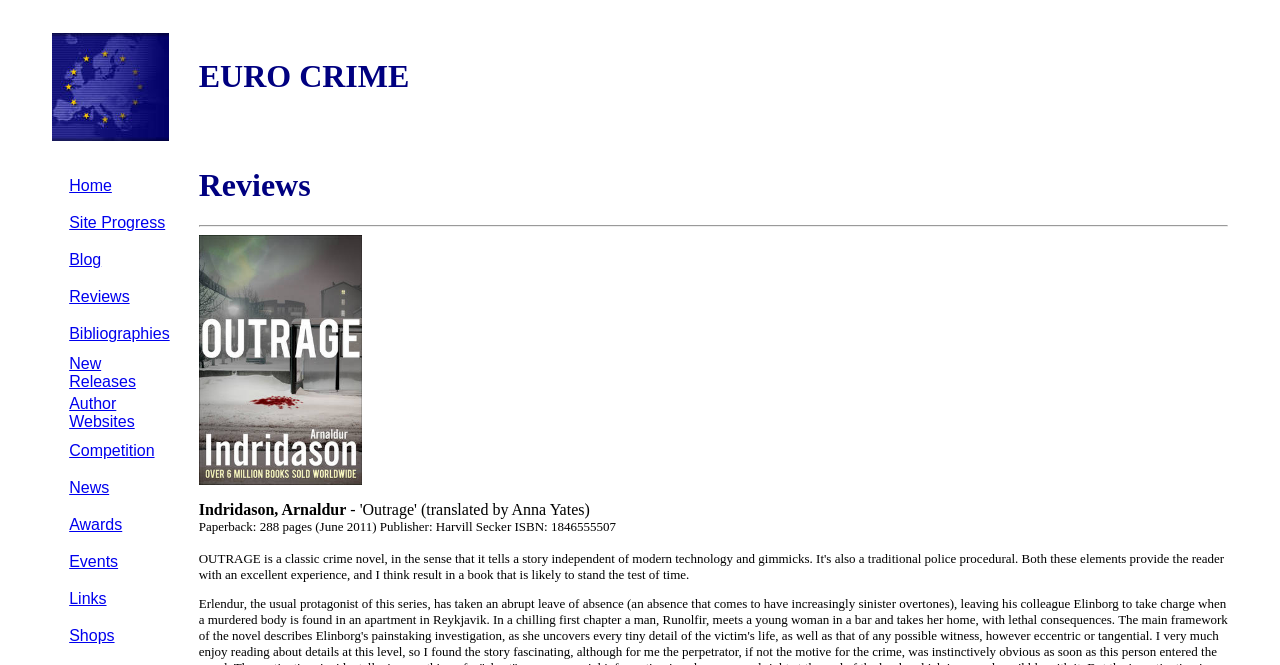Please identify the bounding box coordinates of the clickable region that I should interact with to perform the following instruction: "Click on Reviews". The coordinates should be expressed as four float numbers between 0 and 1, i.e., [left, top, right, bottom].

[0.054, 0.434, 0.101, 0.459]